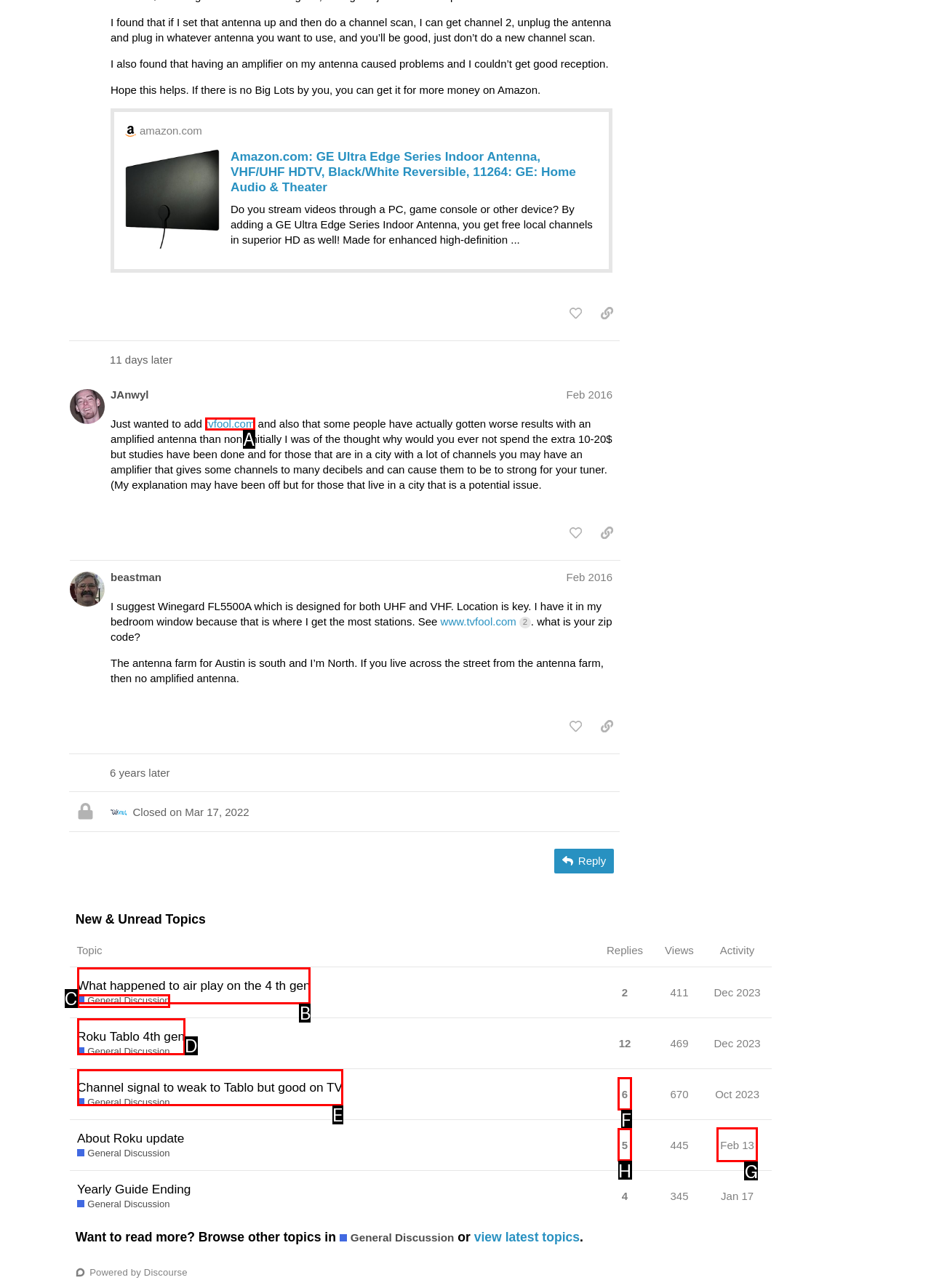Determine which HTML element best fits the description: Roku Tablo 4th gen
Answer directly with the letter of the matching option from the available choices.

D